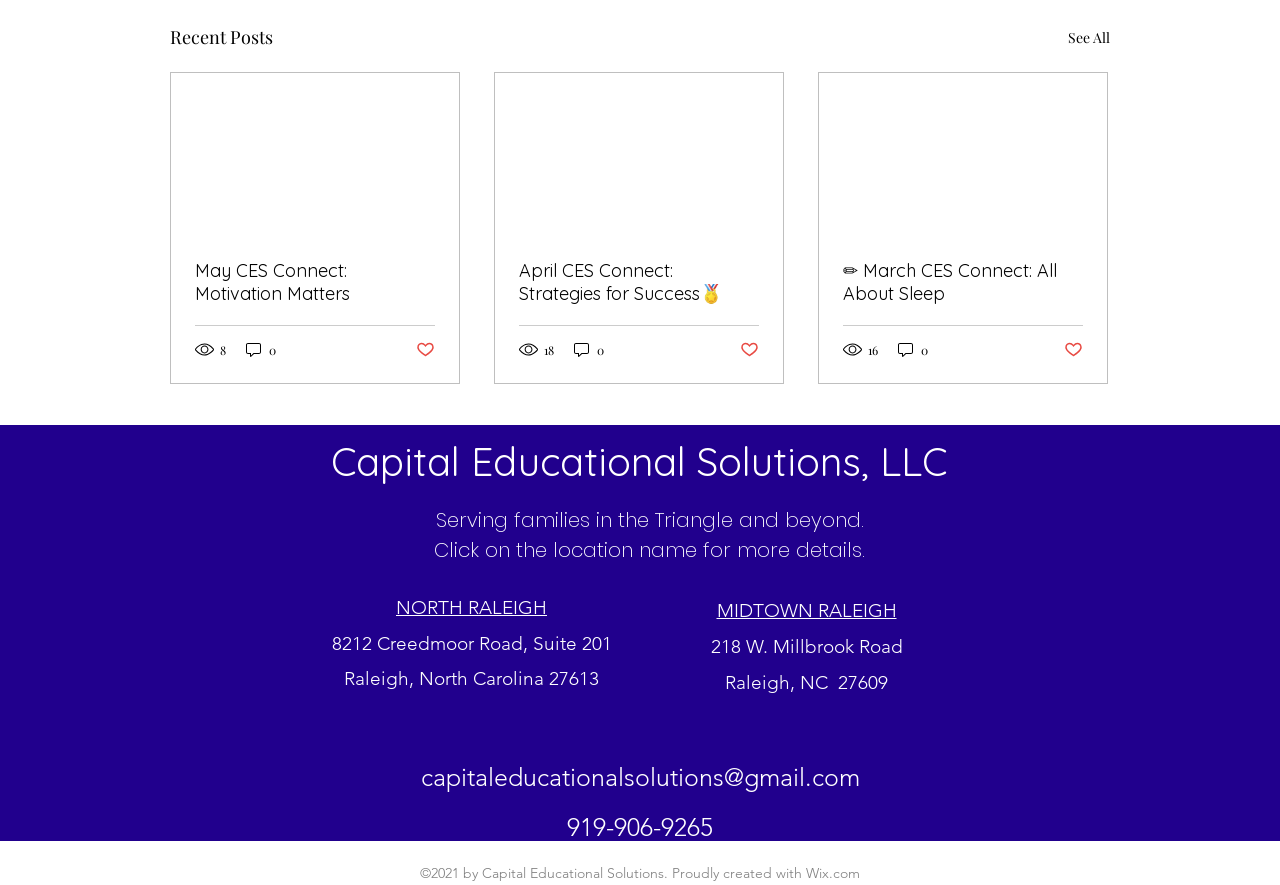Using the image as a reference, answer the following question in as much detail as possible:
How many views does the second article have?

I found the view count of the second article by looking at the generic element with the text '18 views' inside the second article element.